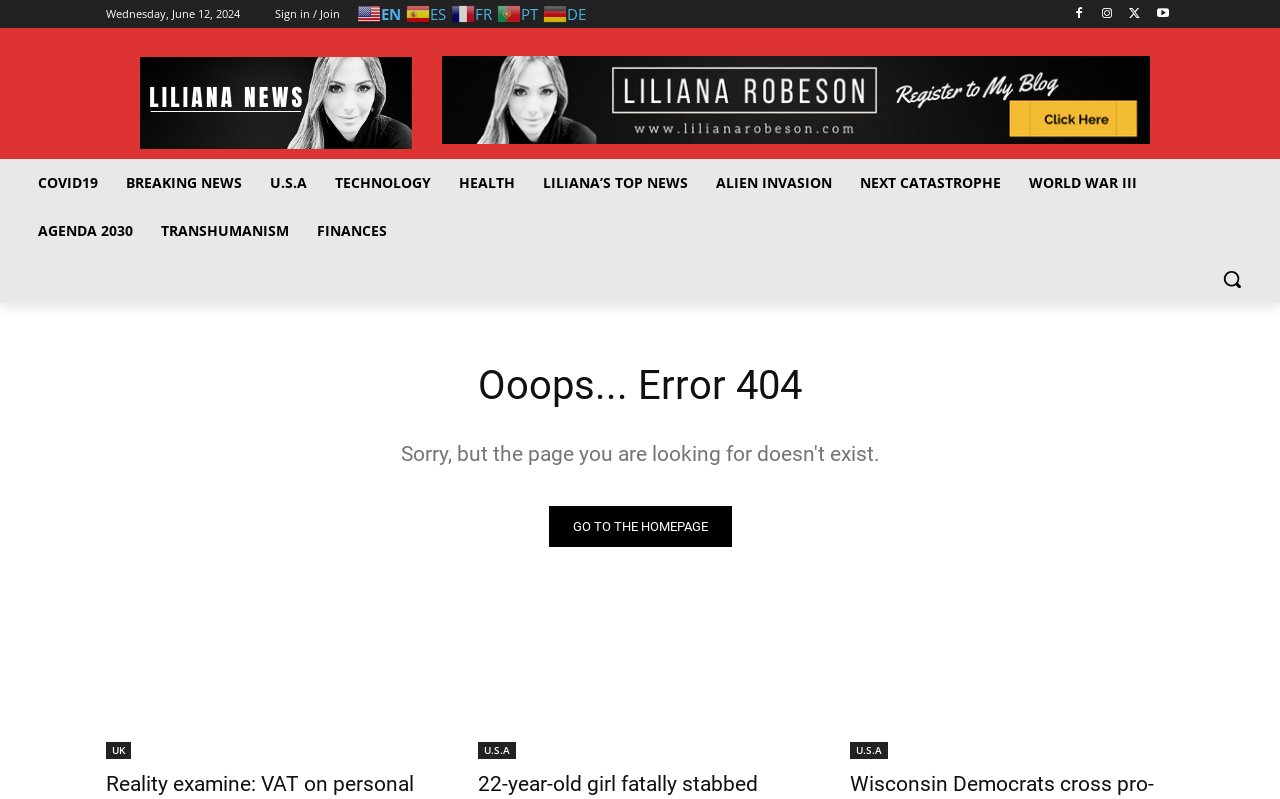What is the error message displayed?
Provide a detailed answer to the question using information from the image.

The error message 'Ooops... Error 404' is displayed in a prominent heading, indicating that the webpage is not found.